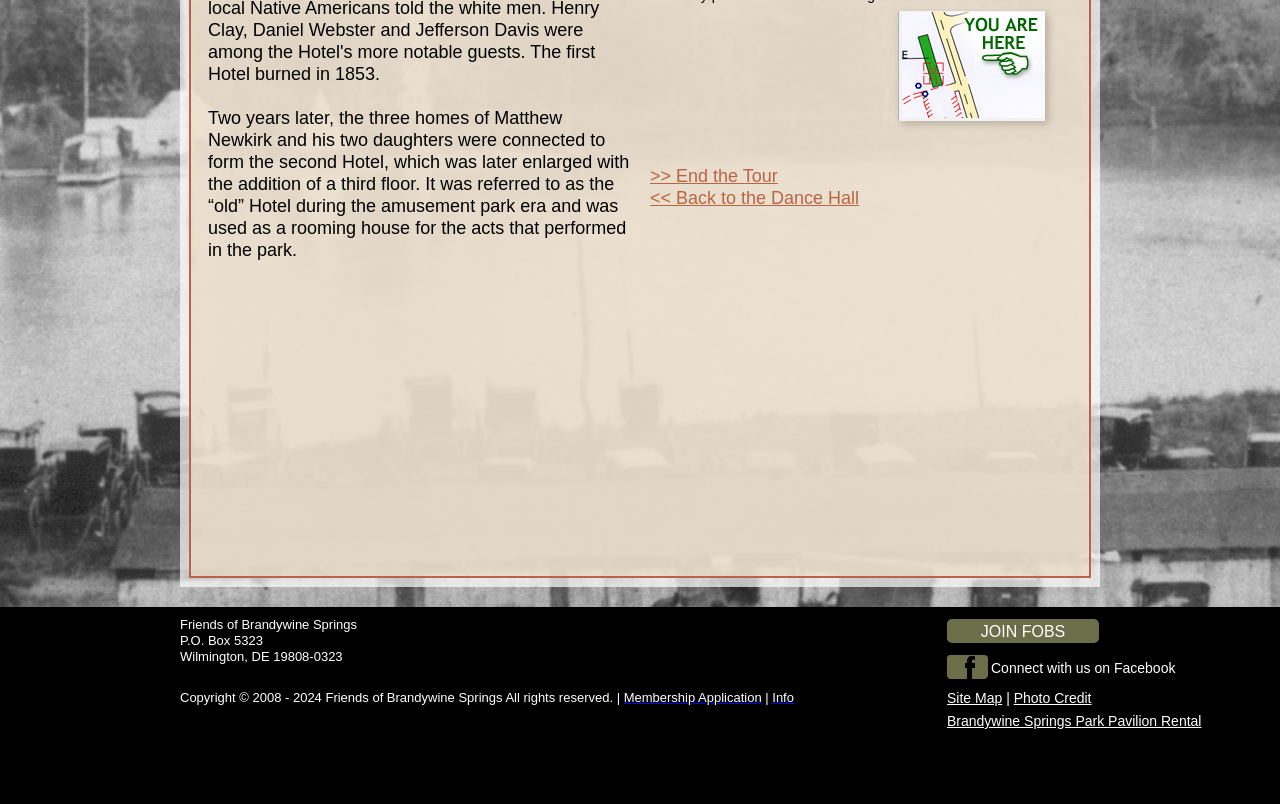Extract the bounding box coordinates for the UI element described by the text: "Brandywine Springs Park Pavilion Rental". The coordinates should be in the form of [left, top, right, bottom] with values between 0 and 1.

[0.74, 0.887, 0.939, 0.907]